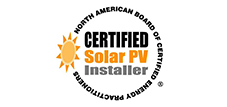Why is this certification vital for customers?
Could you answer the question in a detailed manner, providing as much information as possible?

This certification is vital for customers because it assures them that the installer is reliable and skilled in solar PV installation, which is essential for a successful and efficient solar project.